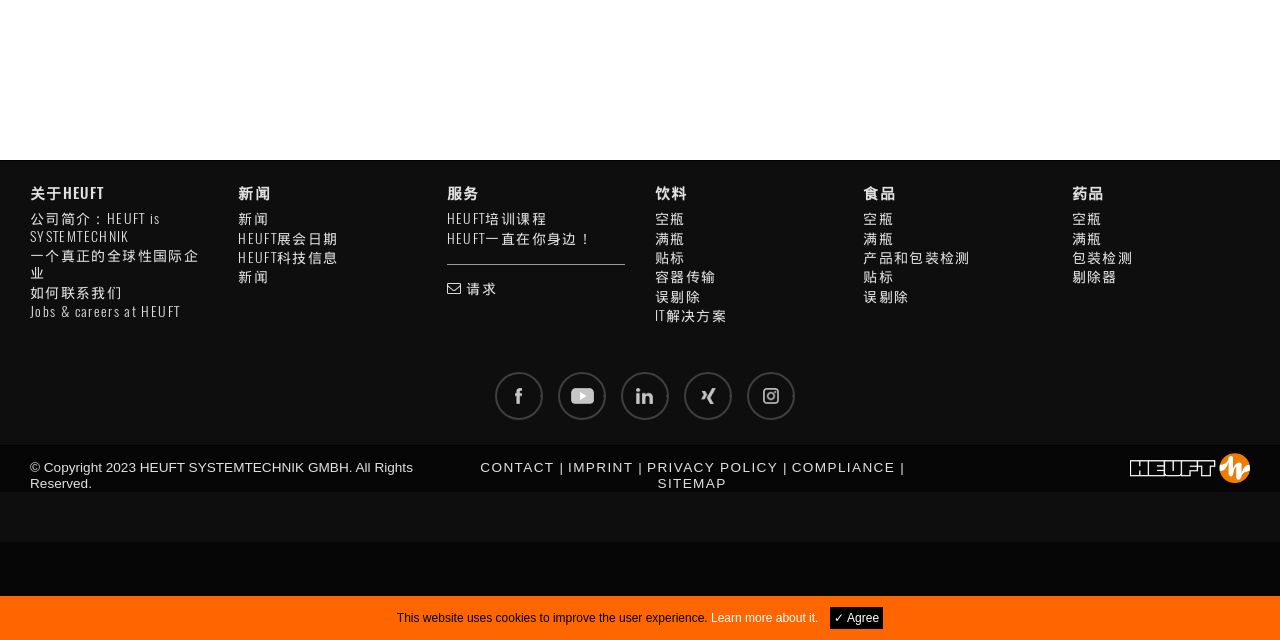Determine the bounding box coordinates for the UI element matching this description: "parent_node: Branche".

[0.954, 0.925, 0.992, 1.0]